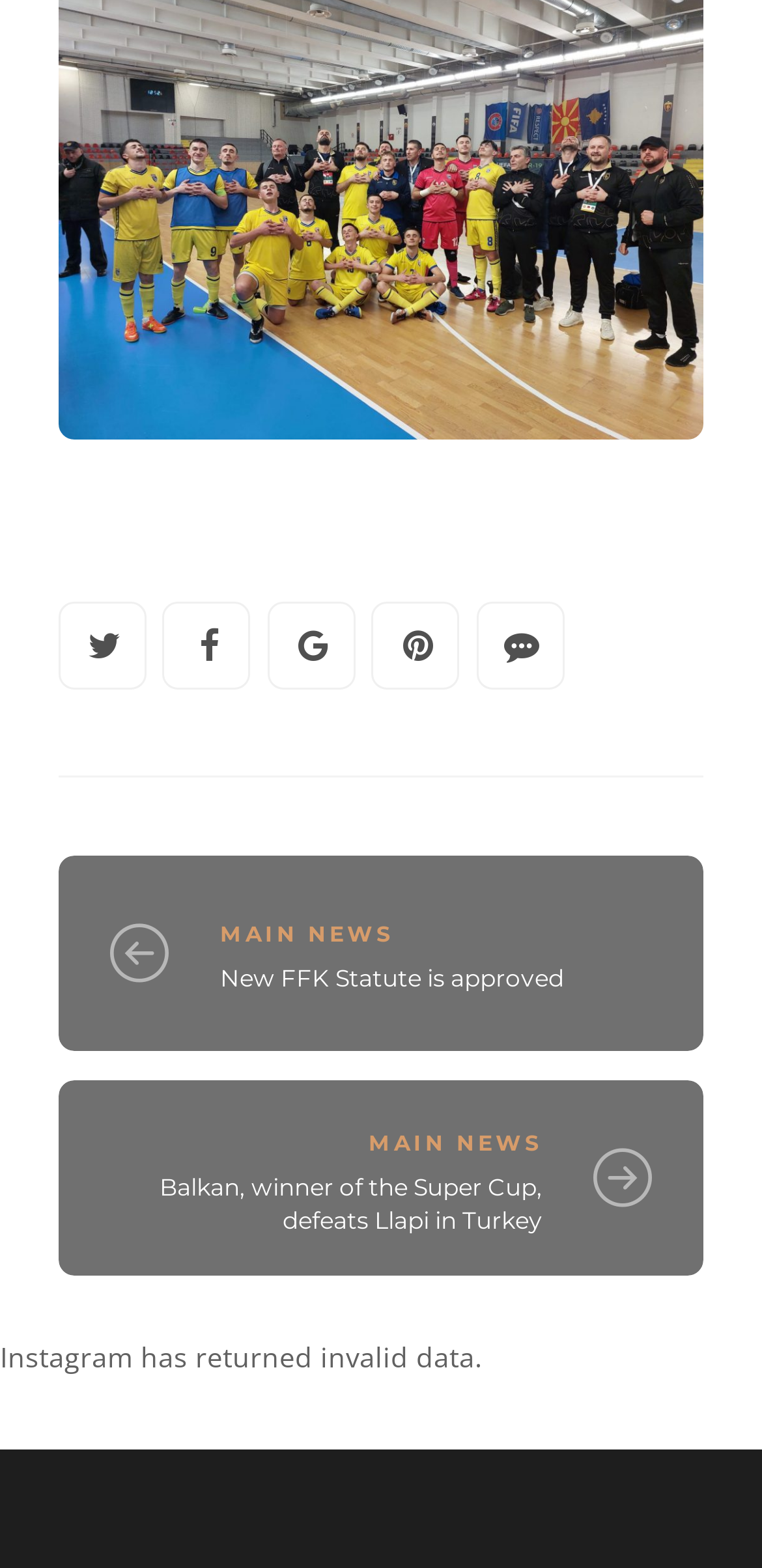Reply to the question with a single word or phrase:
What is the error message displayed on the webpage?

Instagram has returned invalid data.